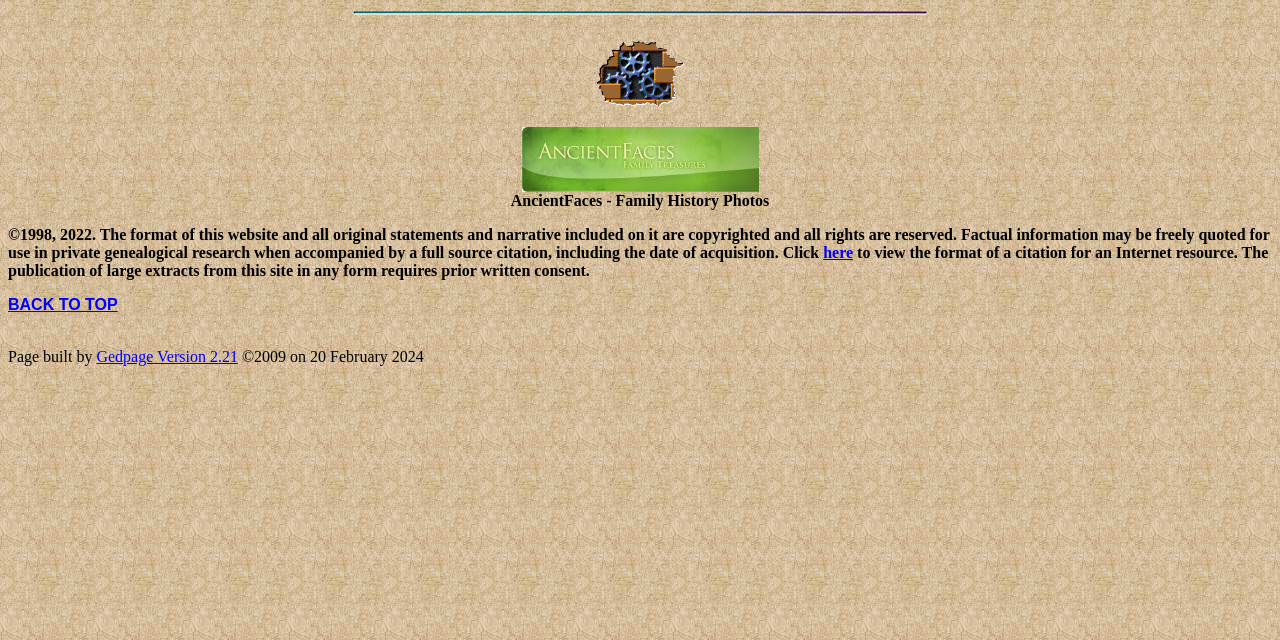Locate the bounding box of the UI element described by: "Gedpage Version 2.21" in the given webpage screenshot.

[0.075, 0.544, 0.186, 0.57]